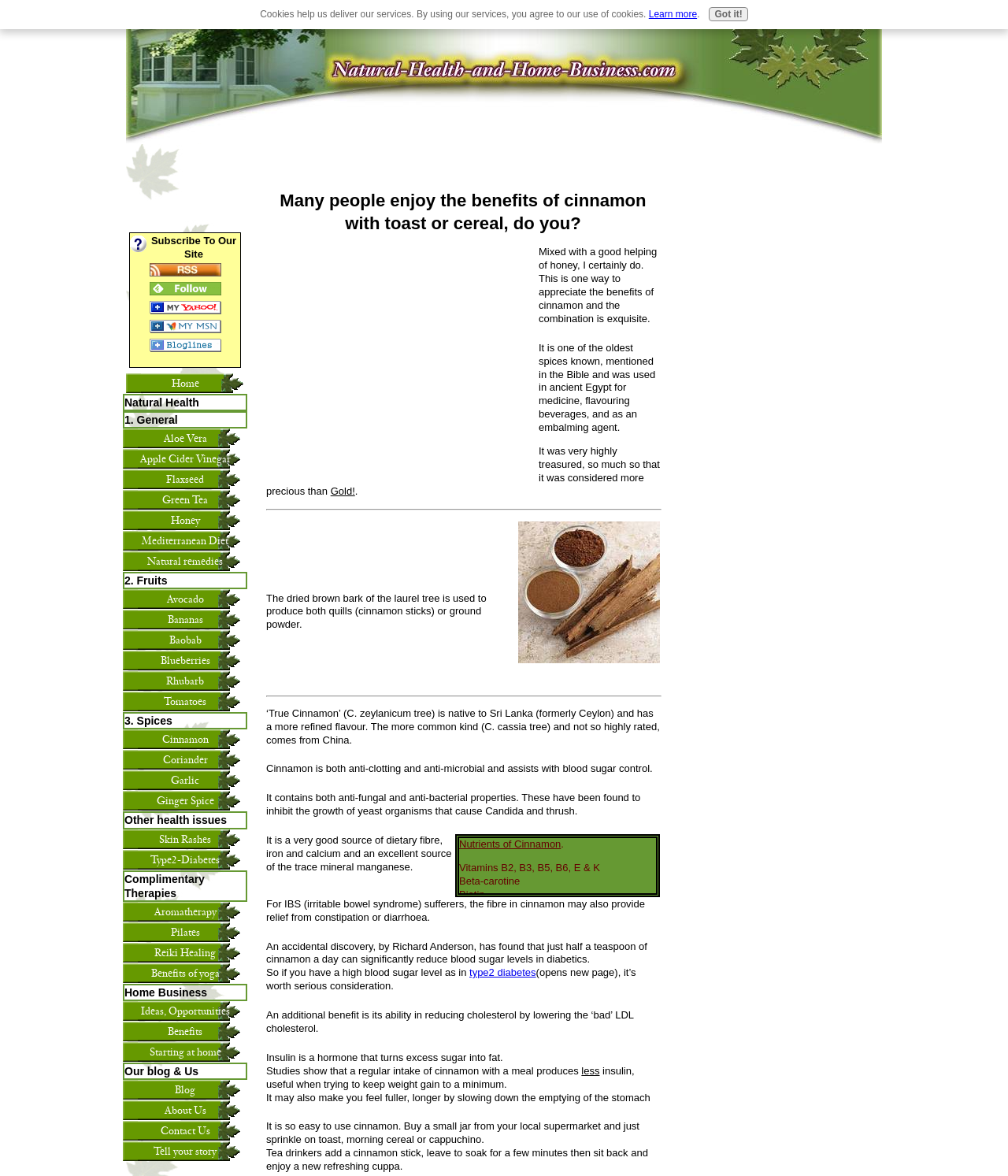Please determine the bounding box coordinates of the area that needs to be clicked to complete this task: 'Learn about the health benefits of Cinnamon'. The coordinates must be four float numbers between 0 and 1, formatted as [left, top, right, bottom].

[0.264, 0.161, 0.655, 0.2]